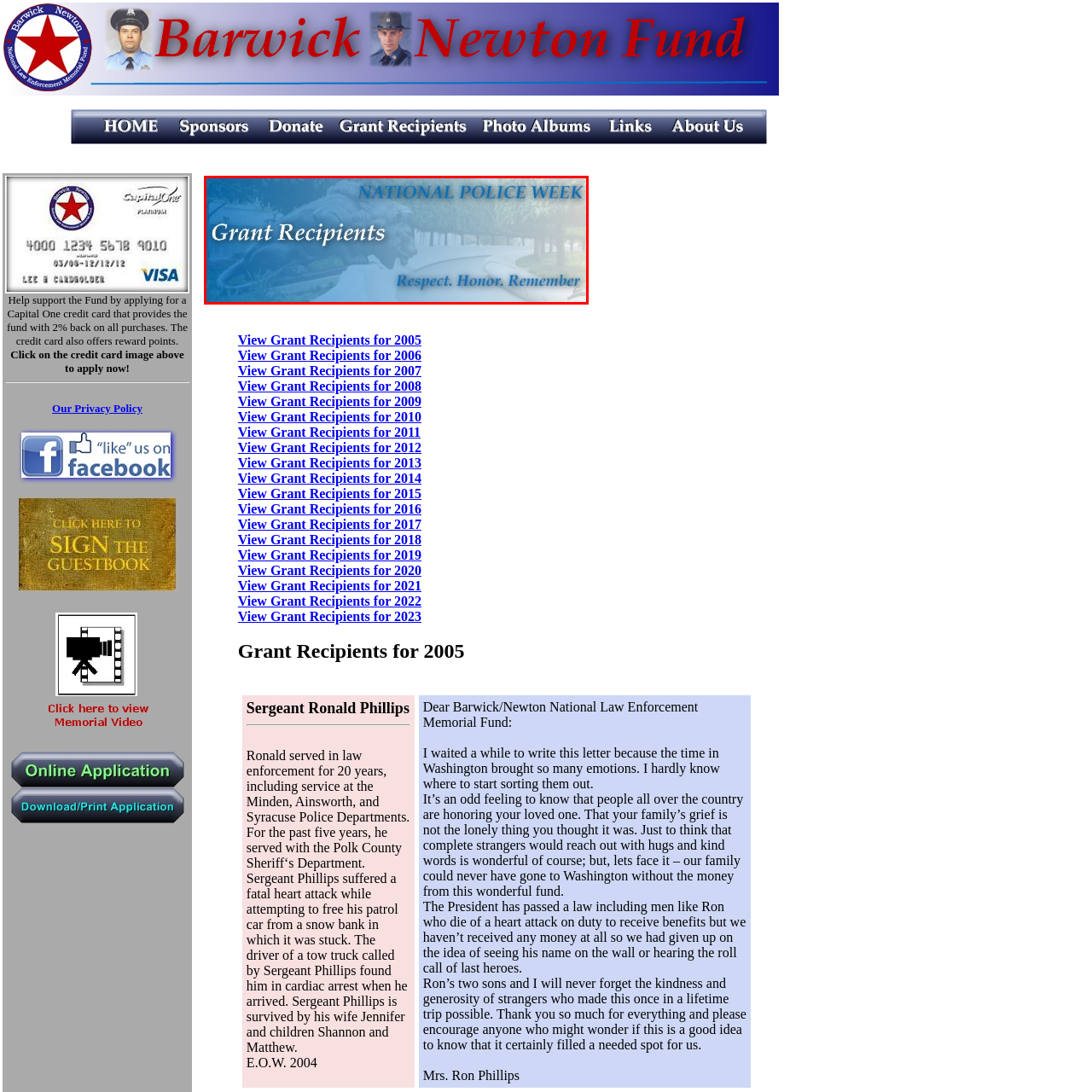What does the lion statue symbolize? Focus on the image highlighted by the red bounding box and respond with a single word or a brief phrase.

Strength and courage